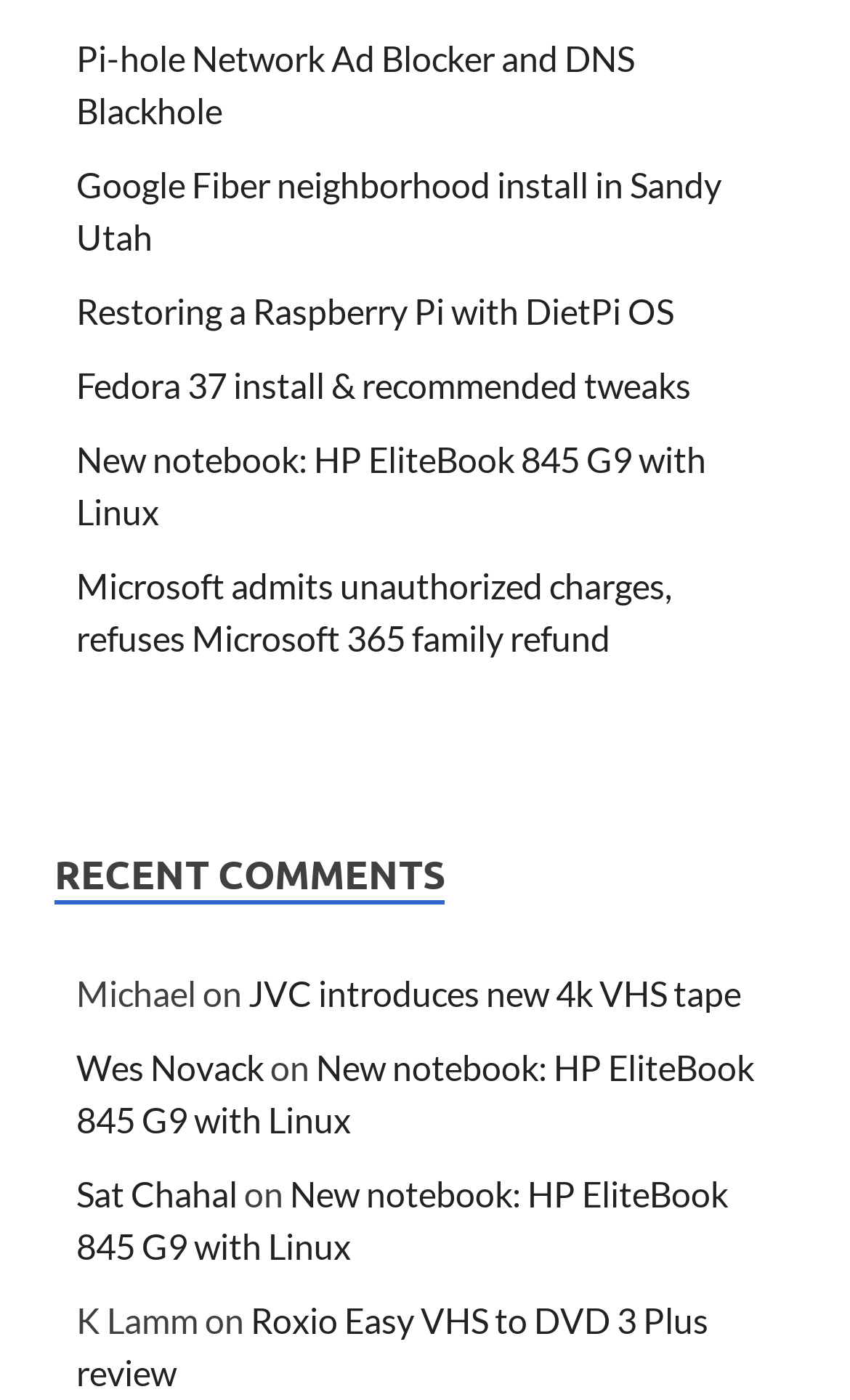Carefully examine the image and provide an in-depth answer to the question: Who commented on the post about HP EliteBook 845 G9 with Linux?

In the RECENT COMMENTS section, there are two comments on the post about HP EliteBook 845 G9 with Linux, one from Wes Novack and another from Sat Chahal.